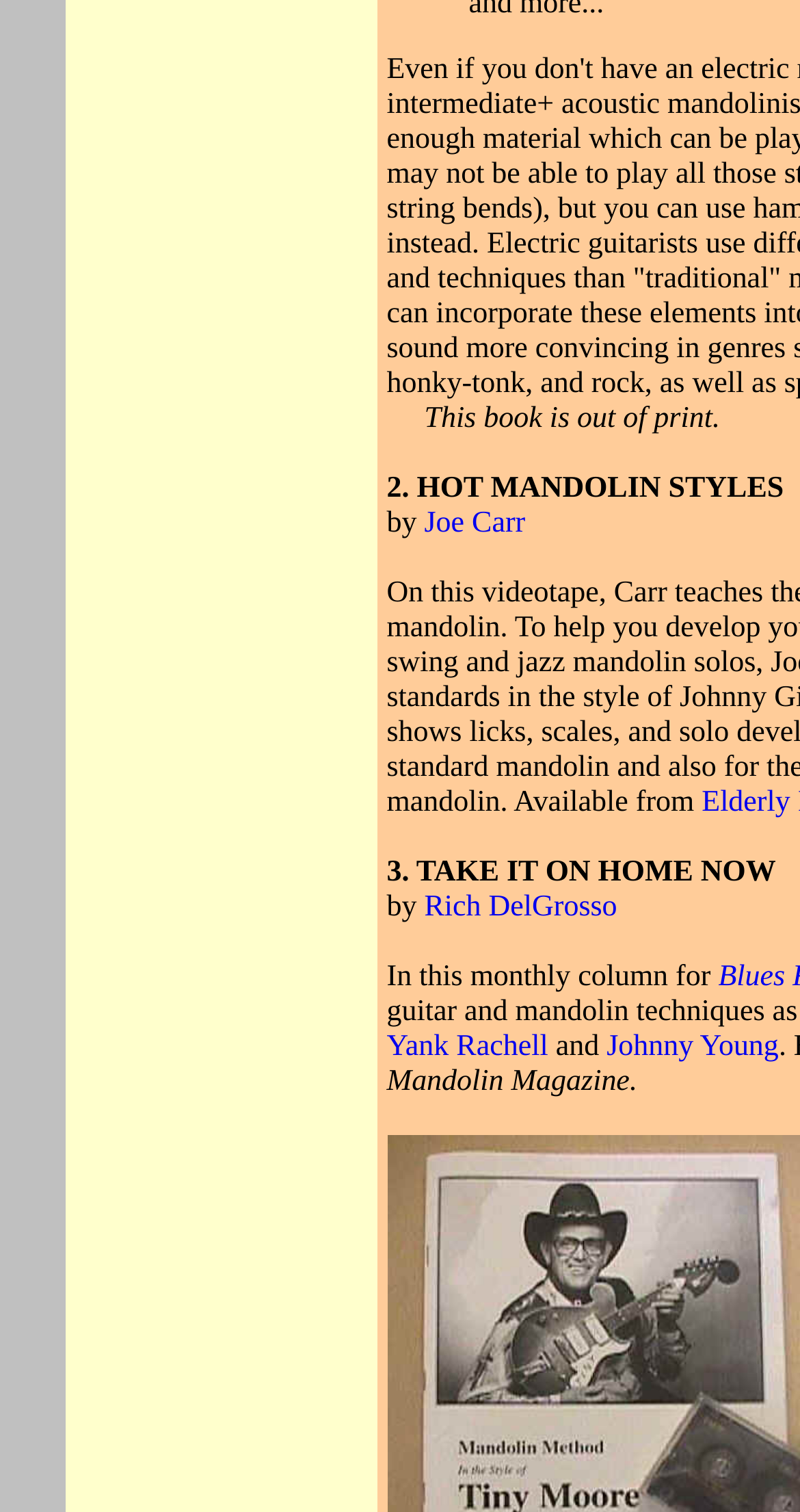How many authors are mentioned on this page?
Answer the question with a single word or phrase, referring to the image.

4